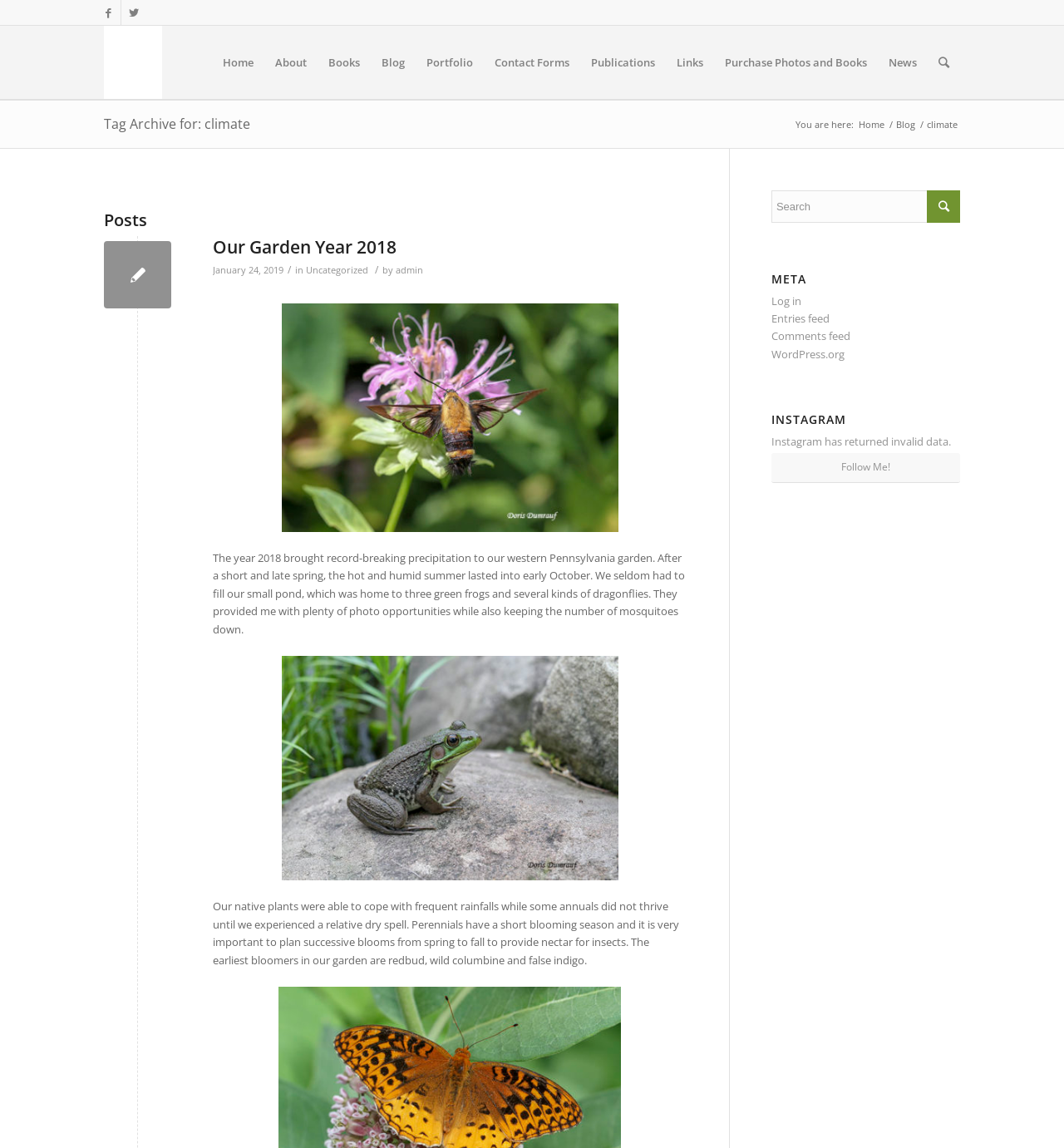Please specify the bounding box coordinates of the area that should be clicked to accomplish the following instruction: "Search for something". The coordinates should consist of four float numbers between 0 and 1, i.e., [left, top, right, bottom].

[0.725, 0.166, 0.902, 0.194]